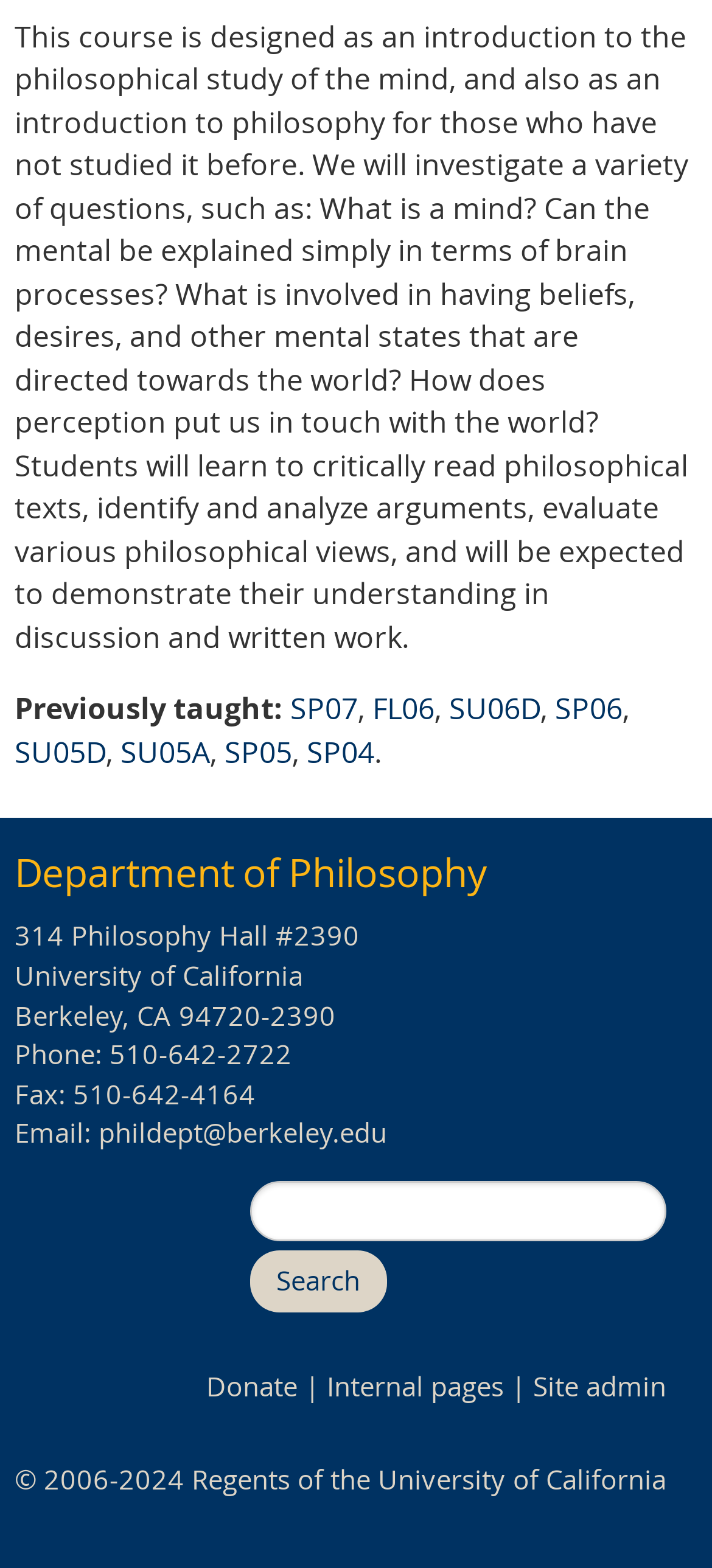Can you pinpoint the bounding box coordinates for the clickable element required for this instruction: "View internal pages"? The coordinates should be four float numbers between 0 and 1, i.e., [left, top, right, bottom].

[0.459, 0.873, 0.708, 0.896]